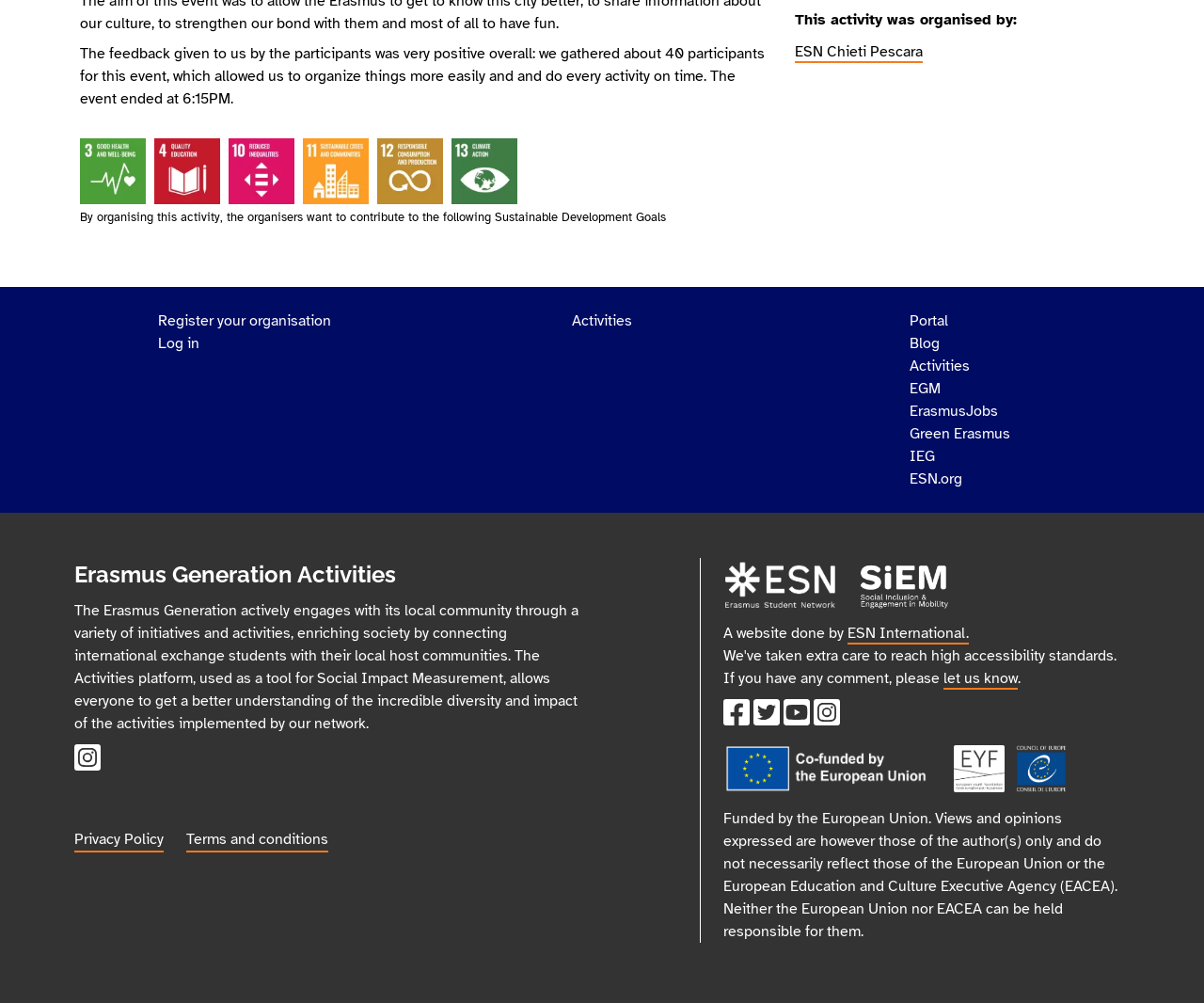Determine the coordinates of the bounding box for the clickable area needed to execute this instruction: "Click on 'Register your organisation'".

[0.131, 0.309, 0.275, 0.331]